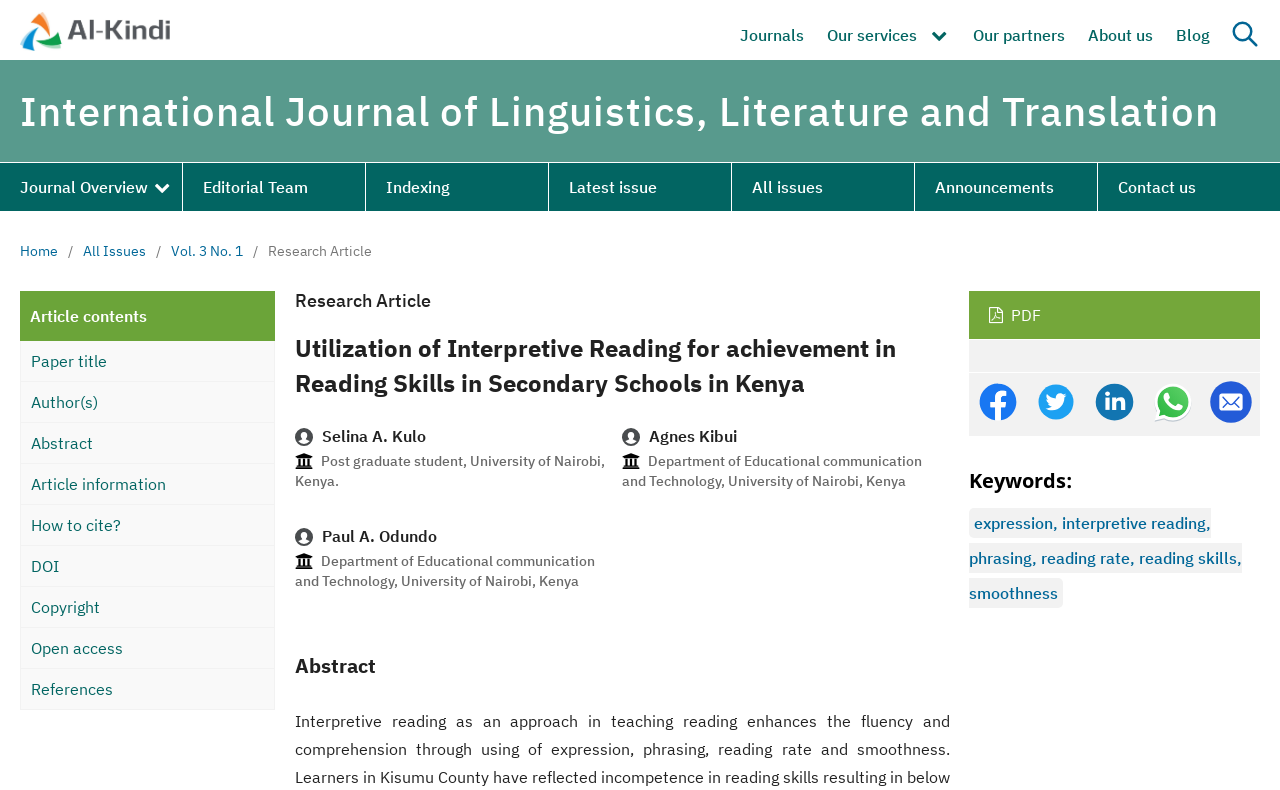Please find the bounding box coordinates of the element's region to be clicked to carry out this instruction: "Click the 'Publisher' link".

[0.016, 0.062, 0.133, 0.085]